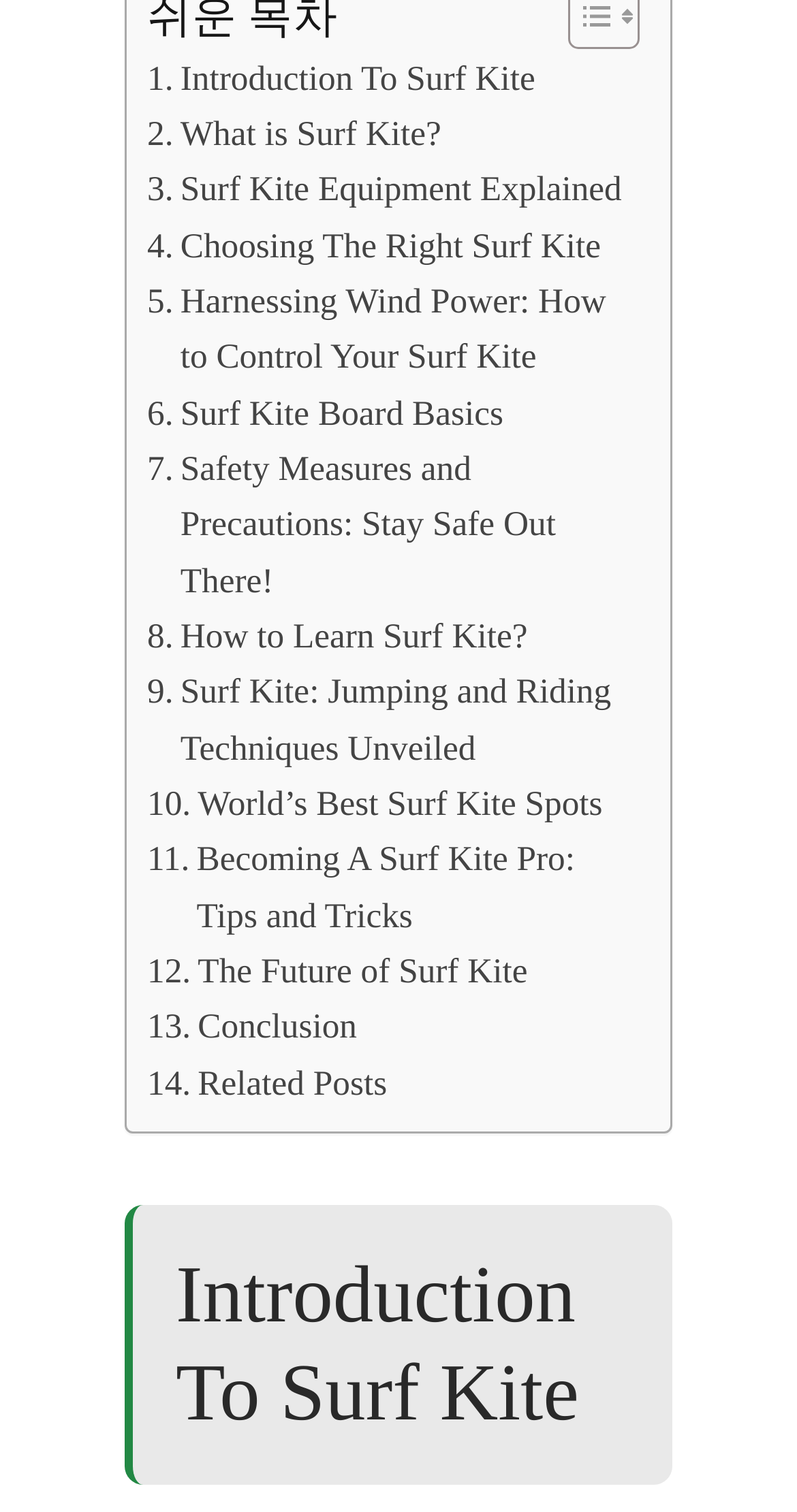Please locate the bounding box coordinates of the element that should be clicked to achieve the given instruction: "Read the Conclusion".

[0.185, 0.661, 0.448, 0.698]